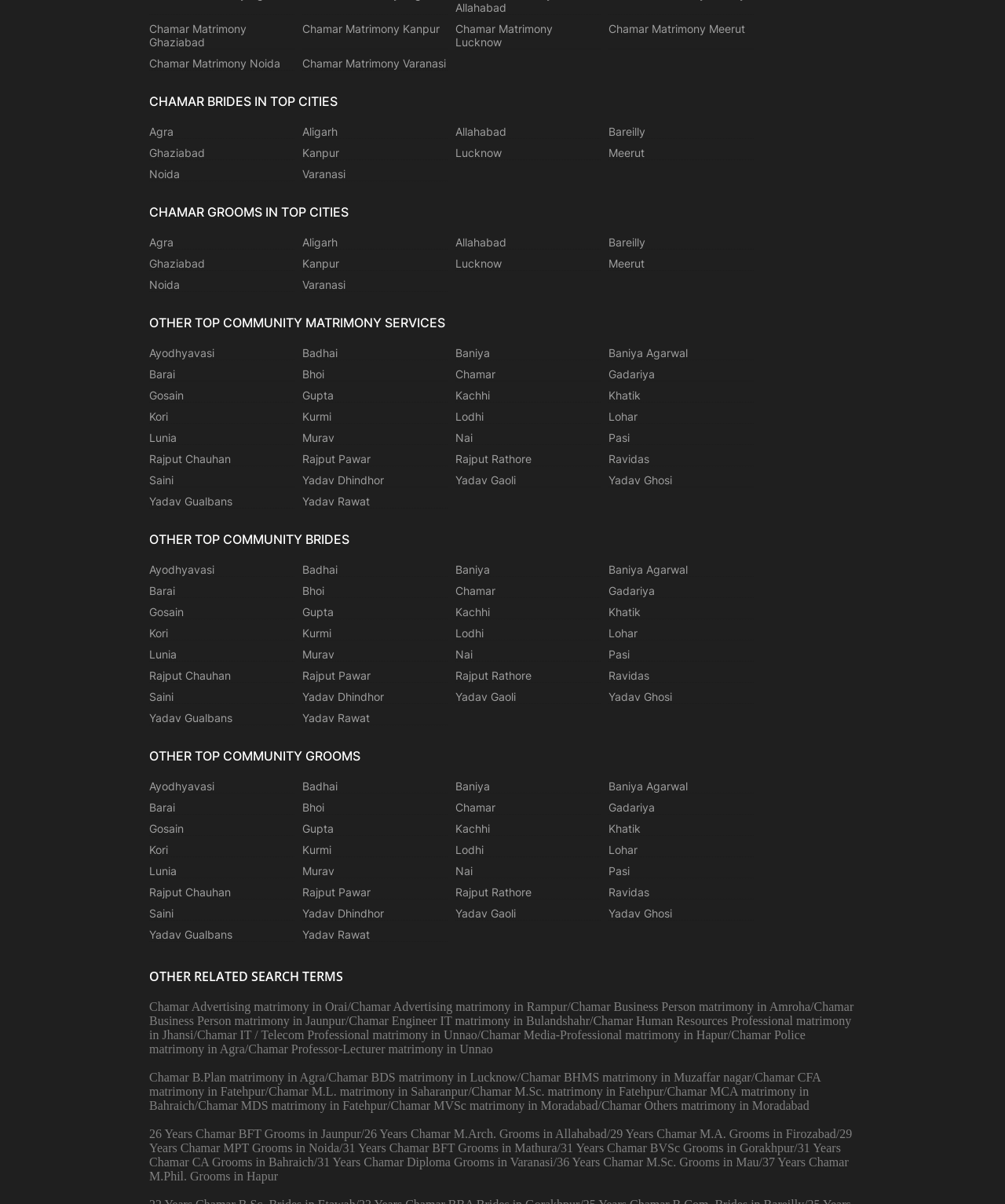Identify the coordinates of the bounding box for the element described below: "Rajput Rathore". Return the coordinates as four float numbers between 0 and 1: [left, top, right, bottom].

[0.453, 0.375, 0.598, 0.387]